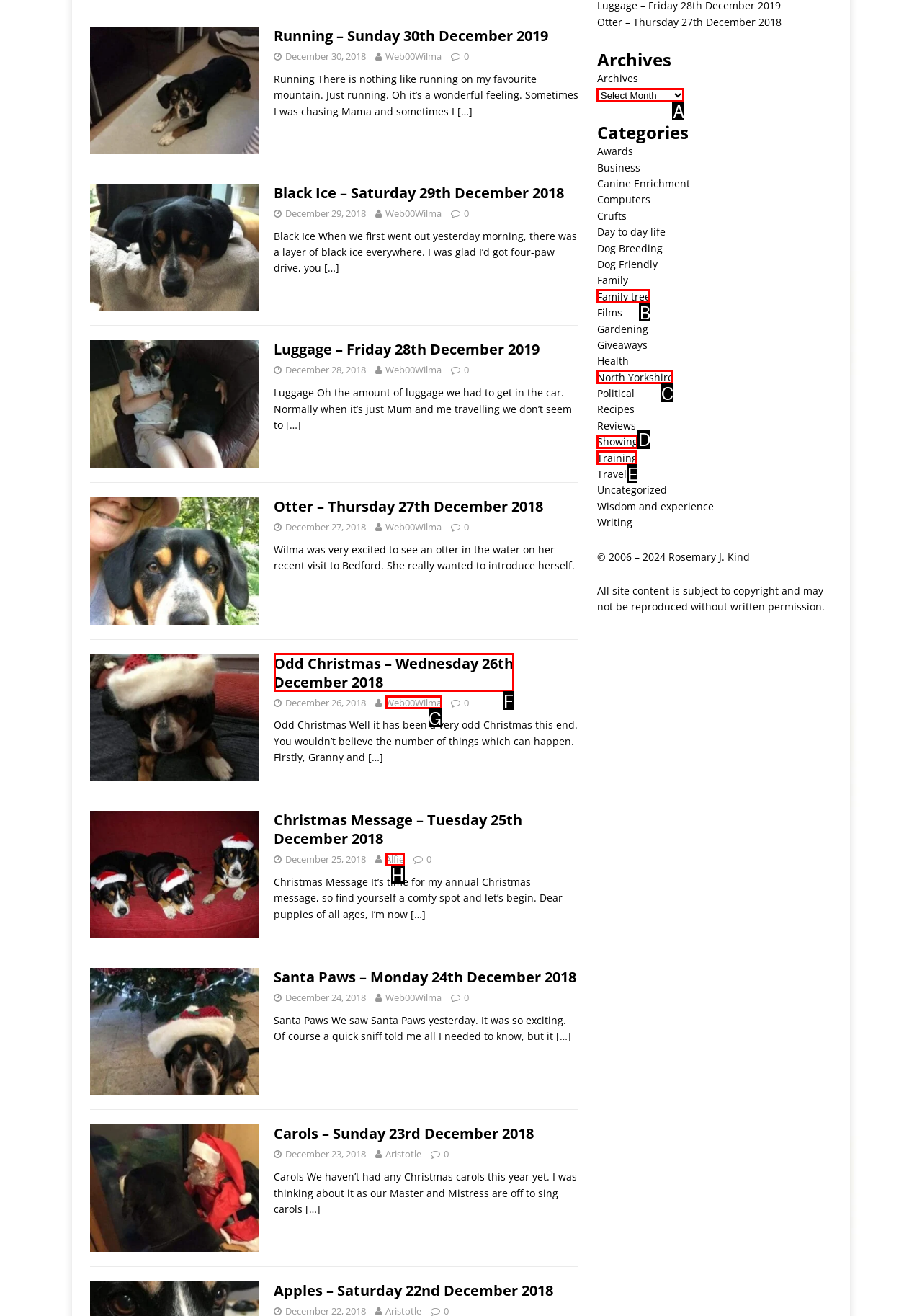Tell me which option best matches this description: North Yorkshire
Answer with the letter of the matching option directly from the given choices.

C